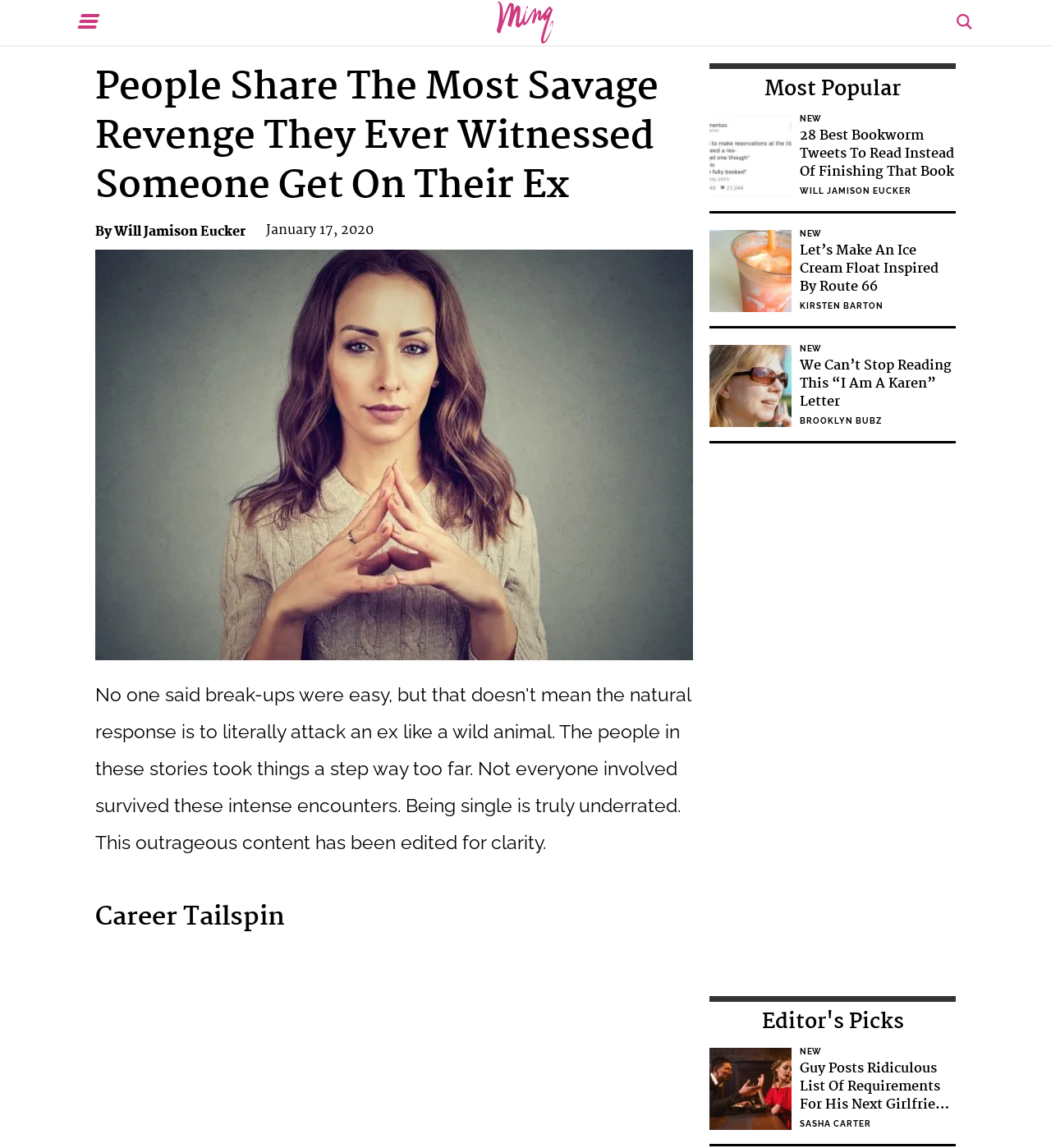Find the bounding box coordinates for the area that should be clicked to accomplish the instruction: "Click the 'Toggle Menu' button".

[0.07, 0.001, 0.107, 0.038]